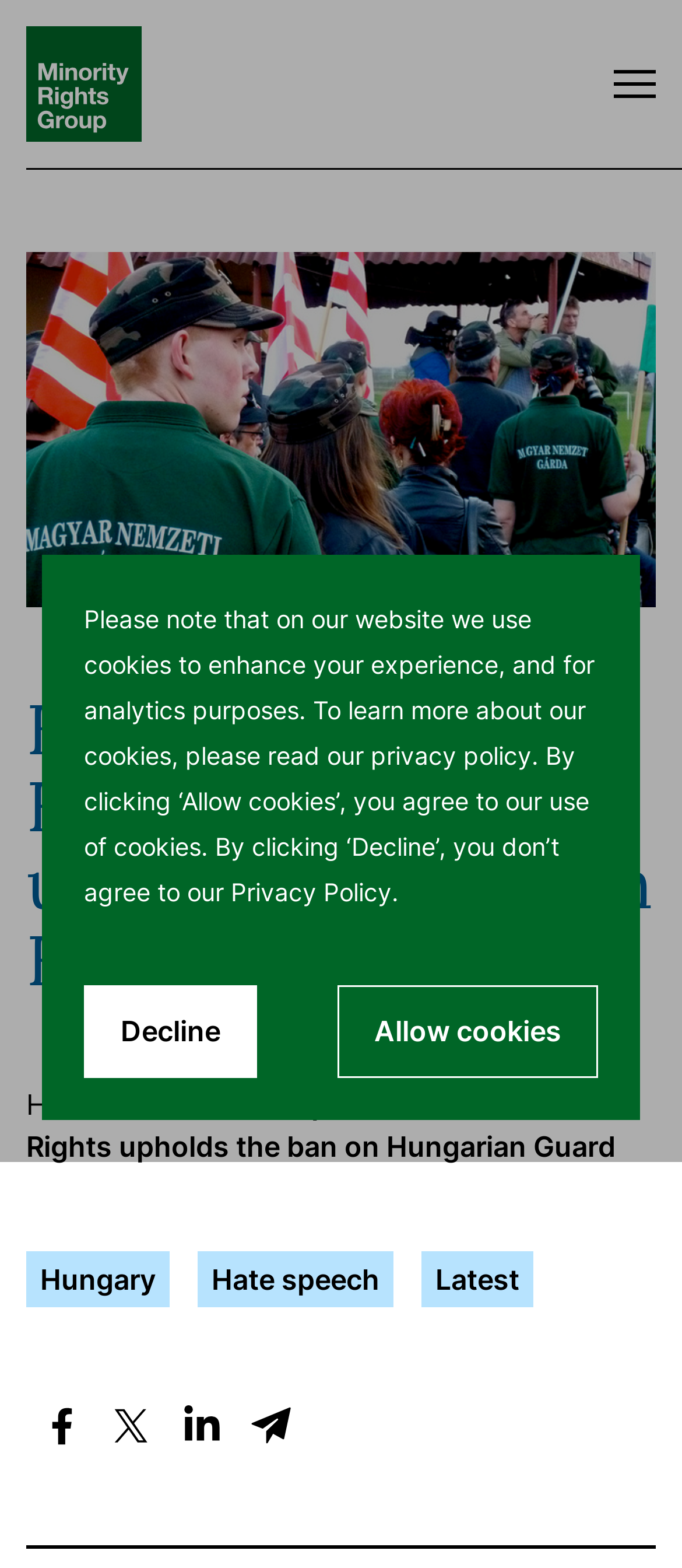Please provide the bounding box coordinates for the element that needs to be clicked to perform the following instruction: "Open the menu". The coordinates should be given as four float numbers between 0 and 1, i.e., [left, top, right, bottom].

[0.9, 0.045, 0.962, 0.062]